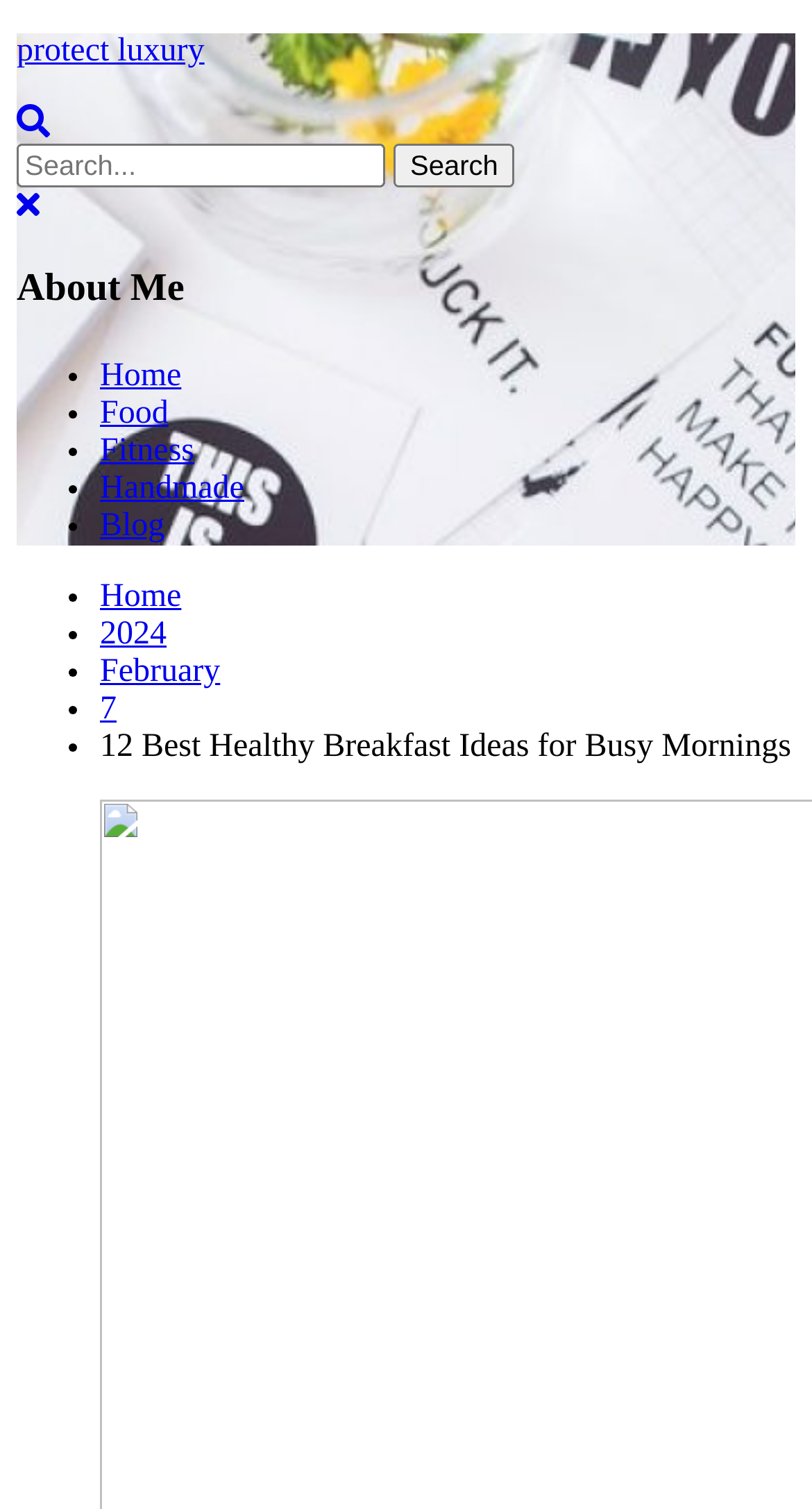Please specify the bounding box coordinates of the clickable section necessary to execute the following command: "Read About Me".

[0.021, 0.176, 0.979, 0.207]